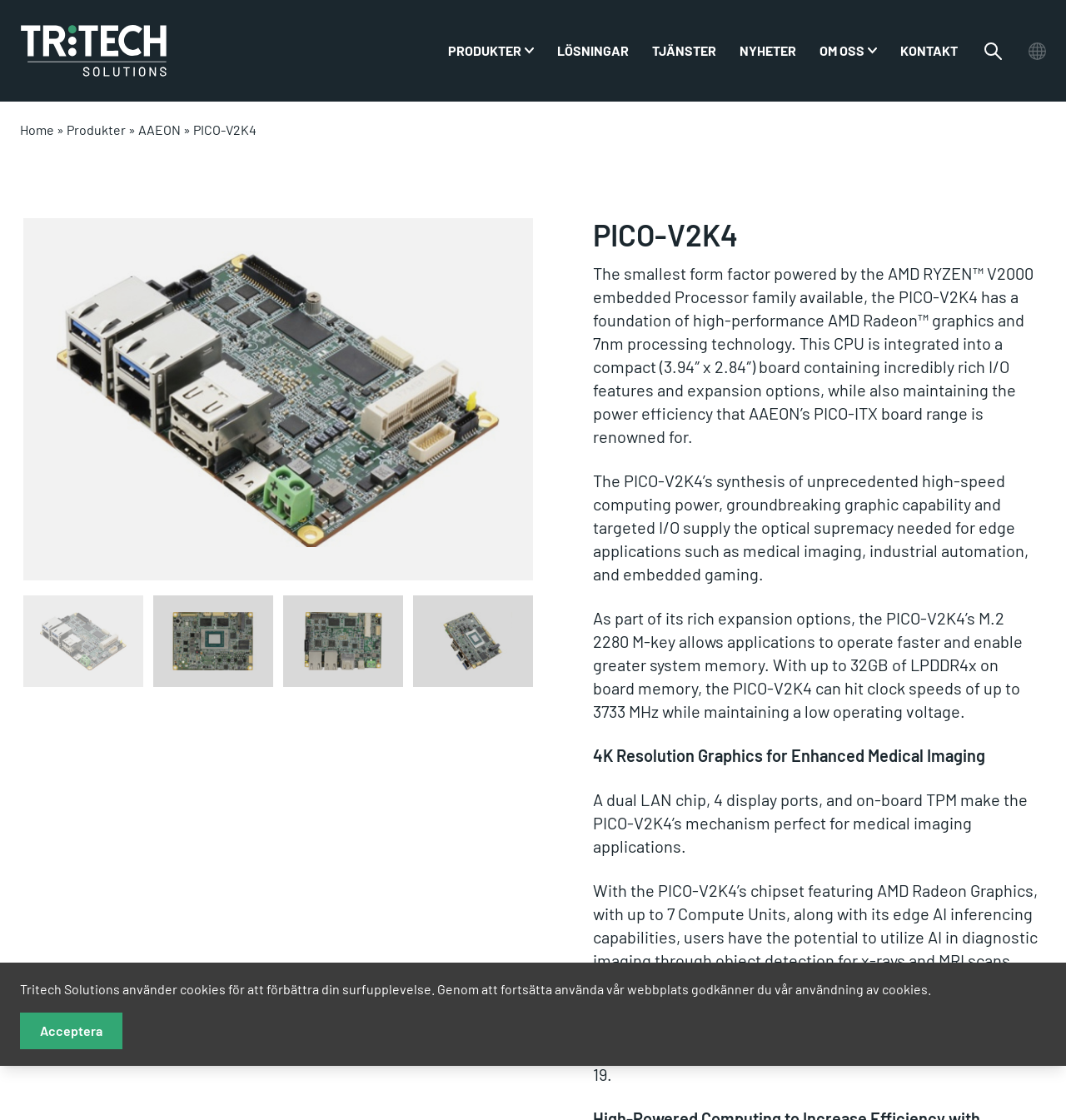Determine the bounding box coordinates of the clickable region to follow the instruction: "Click on the 'PICO-V2K4 | EMBEDDED SINGLE BOARD COMPUTERS SOLD AT TRITECH' link".

[0.019, 0.022, 0.157, 0.068]